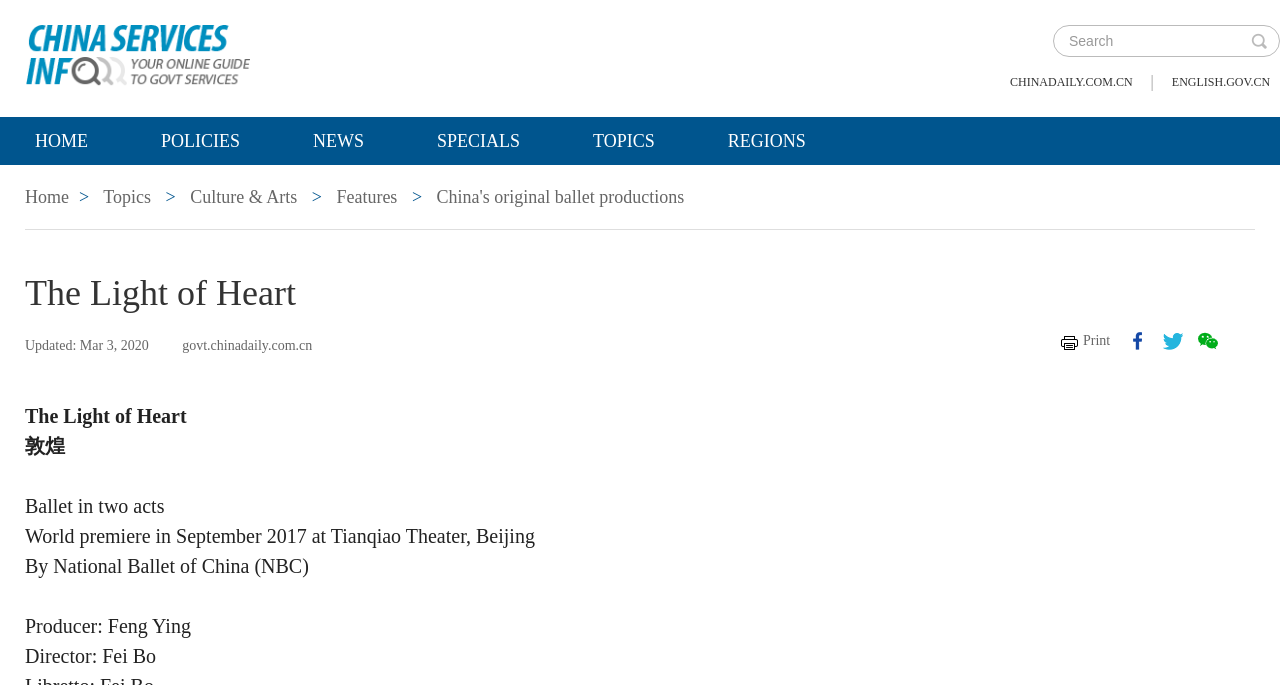Provide a comprehensive description of the webpage.

The webpage is about "The Light of Heart", a ballet production. At the top, there is a heading with the title "govt.chinadaily.com.cn" accompanied by an image. Below this, there is a search box and a link to the right of it. 

On the top navigation bar, there are several links, including "CHINADAILY.COM.CN", "ENGLISH.GOV.CN", "HOME", "POLICIES", "NEWS", "SPECIALS", "TOPICS", and "REGIONS". 

Below the navigation bar, there are more links, including "Home", "Topics", "Culture & Arts", and "Features". The link "China's original ballet productions" is also present in this section. 

The main content of the webpage is about "The Light of Heart" ballet production. There is a heading with the title "The Light of Heart" followed by the updated date "Mar 3, 2020". Below this, there is some text about the production, including the premiere date and the producer and director's names. 

At the bottom of the page, there are links to print the page and share it on social media platforms like Facebook, Twitter, and WeChat.